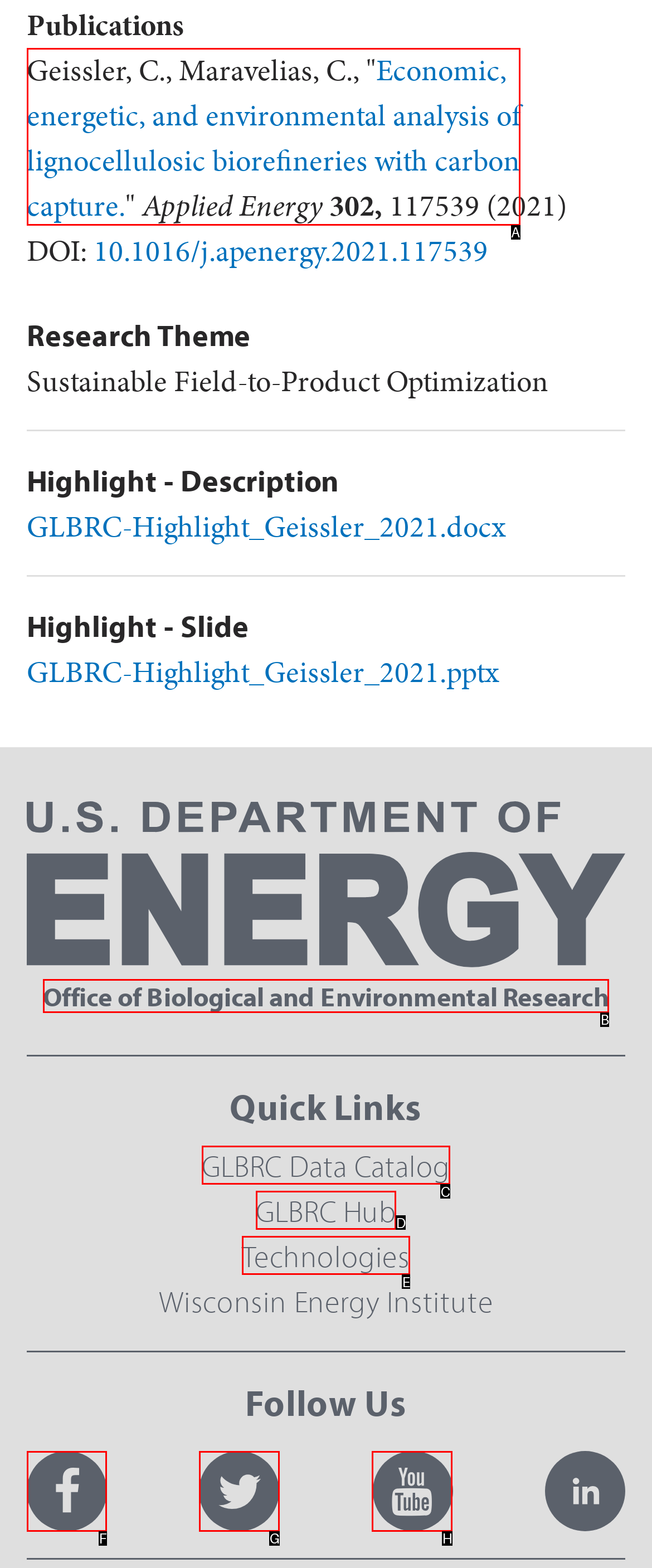From the description: http://www.dailymotion.com/video/x15u9rc_drugi-format-kulturno-i-kreativno-obrazovanje_creation, select the HTML element that fits best. Reply with the letter of the appropriate option.

None